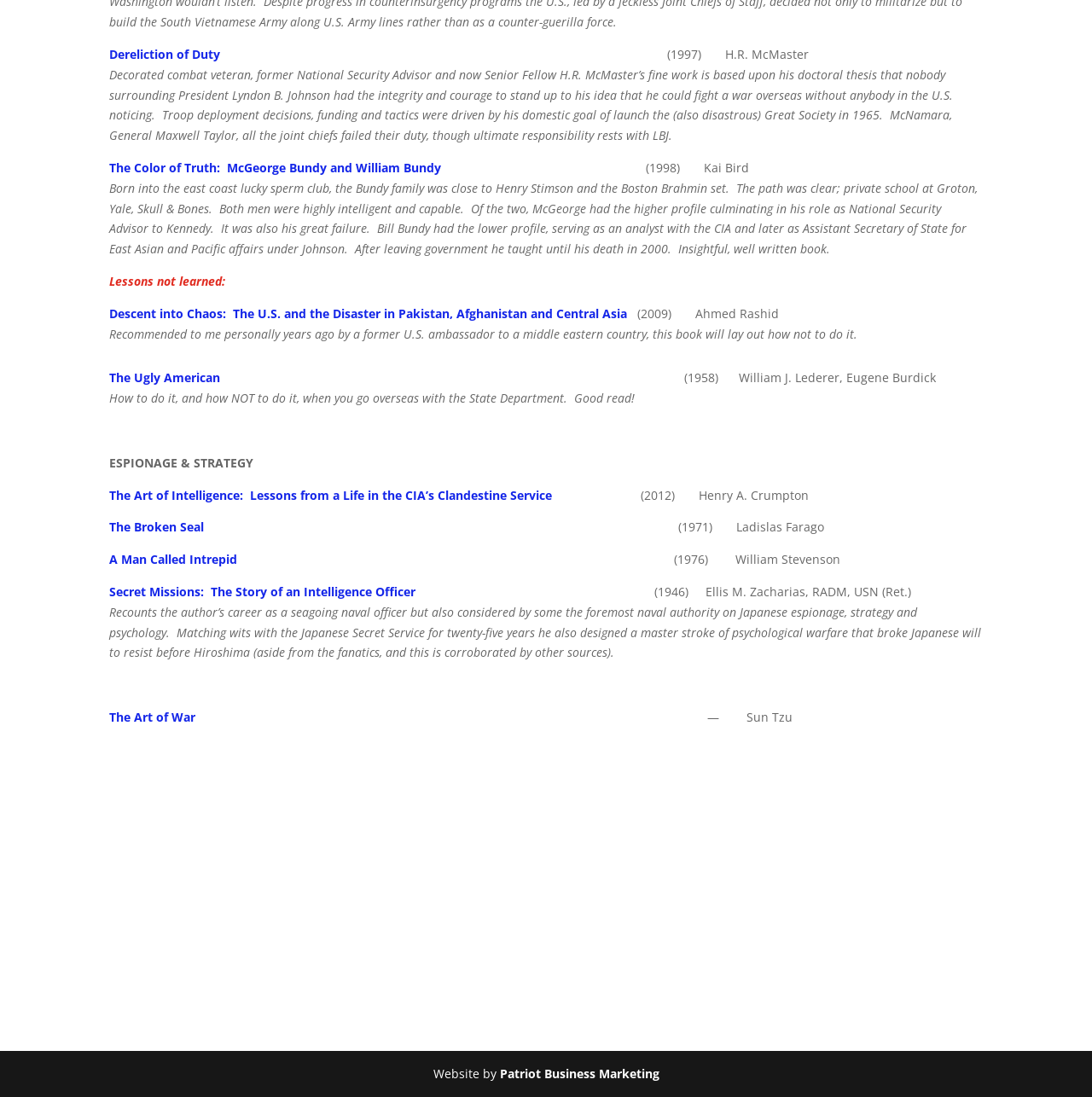From the details in the image, provide a thorough response to the question: Who is the author of 'The Color of Truth'?

The authors of the book 'The Color of Truth' are McGeorge Bundy and William Bundy, as indicated by the link 'The Color of Truth: McGeorge Bundy and William Bundy'.